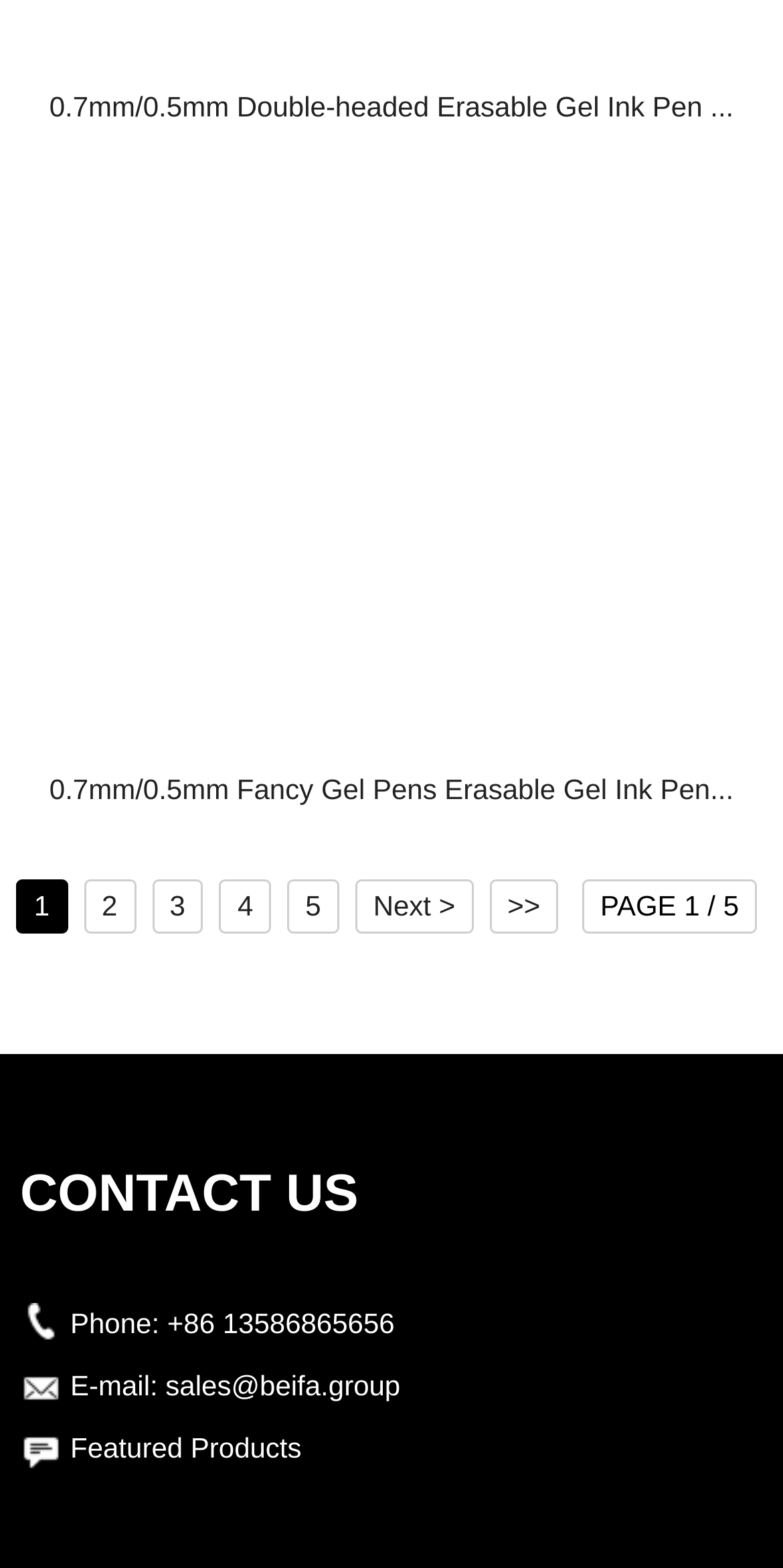Please identify the bounding box coordinates of the element's region that I should click in order to complete the following instruction: "Reply to the post". The bounding box coordinates consist of four float numbers between 0 and 1, i.e., [left, top, right, bottom].

None